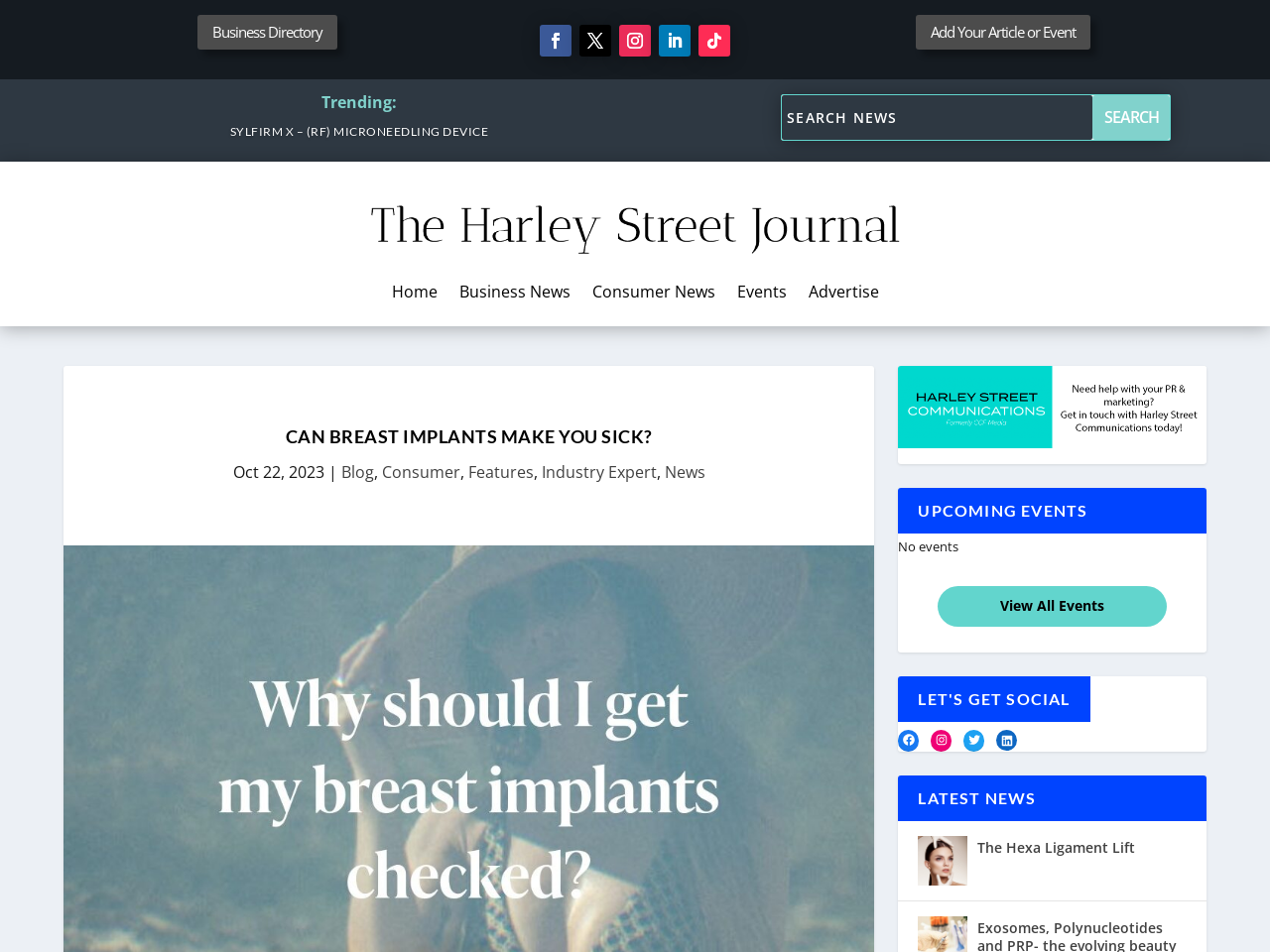Determine the bounding box coordinates for the clickable element required to fulfill the instruction: "Click on trending article". Provide the coordinates as four float numbers between 0 and 1, i.e., [left, top, right, bottom].

[0.181, 0.13, 0.384, 0.146]